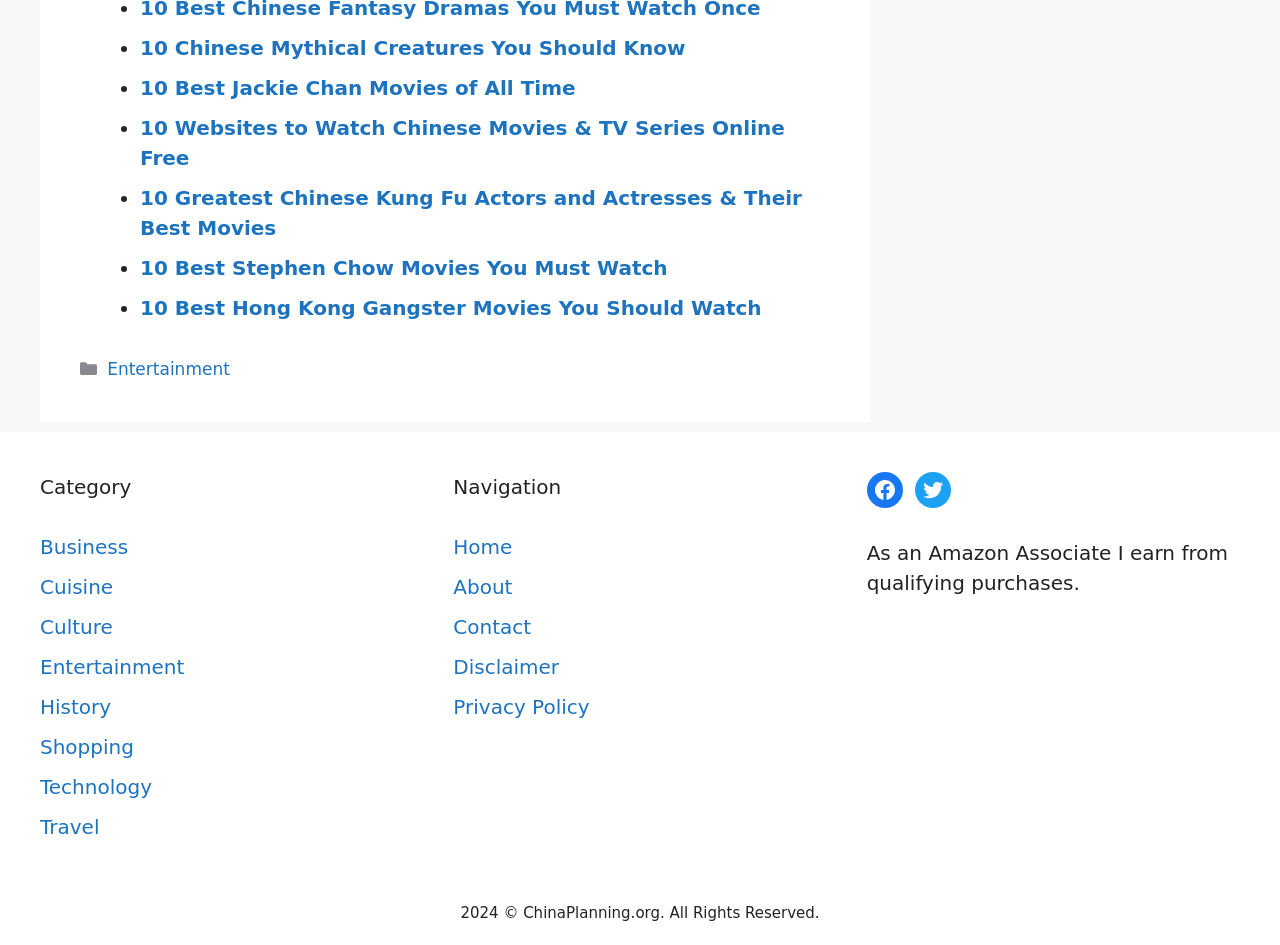What is the copyright year of the website?
Carefully analyze the image and provide a detailed answer to the question.

I looked at the bottom of the webpage and found the copyright information, which states '2024 © ChinaPlanning.org. All Rights Reserved', indicating the copyright year is 2024.